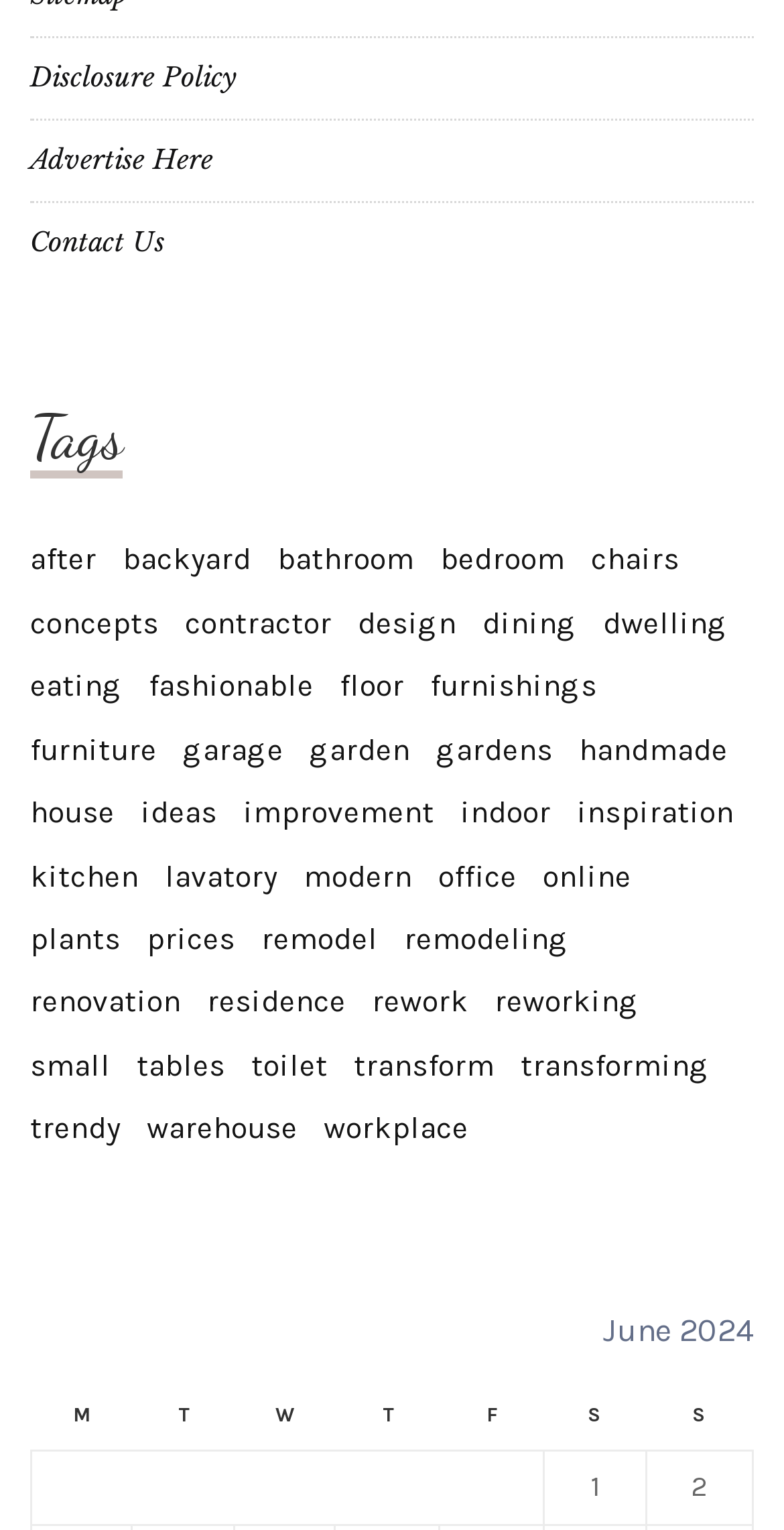What is the first link on the webpage?
Based on the image, give a concise answer in the form of a single word or short phrase.

Disclosure Policy